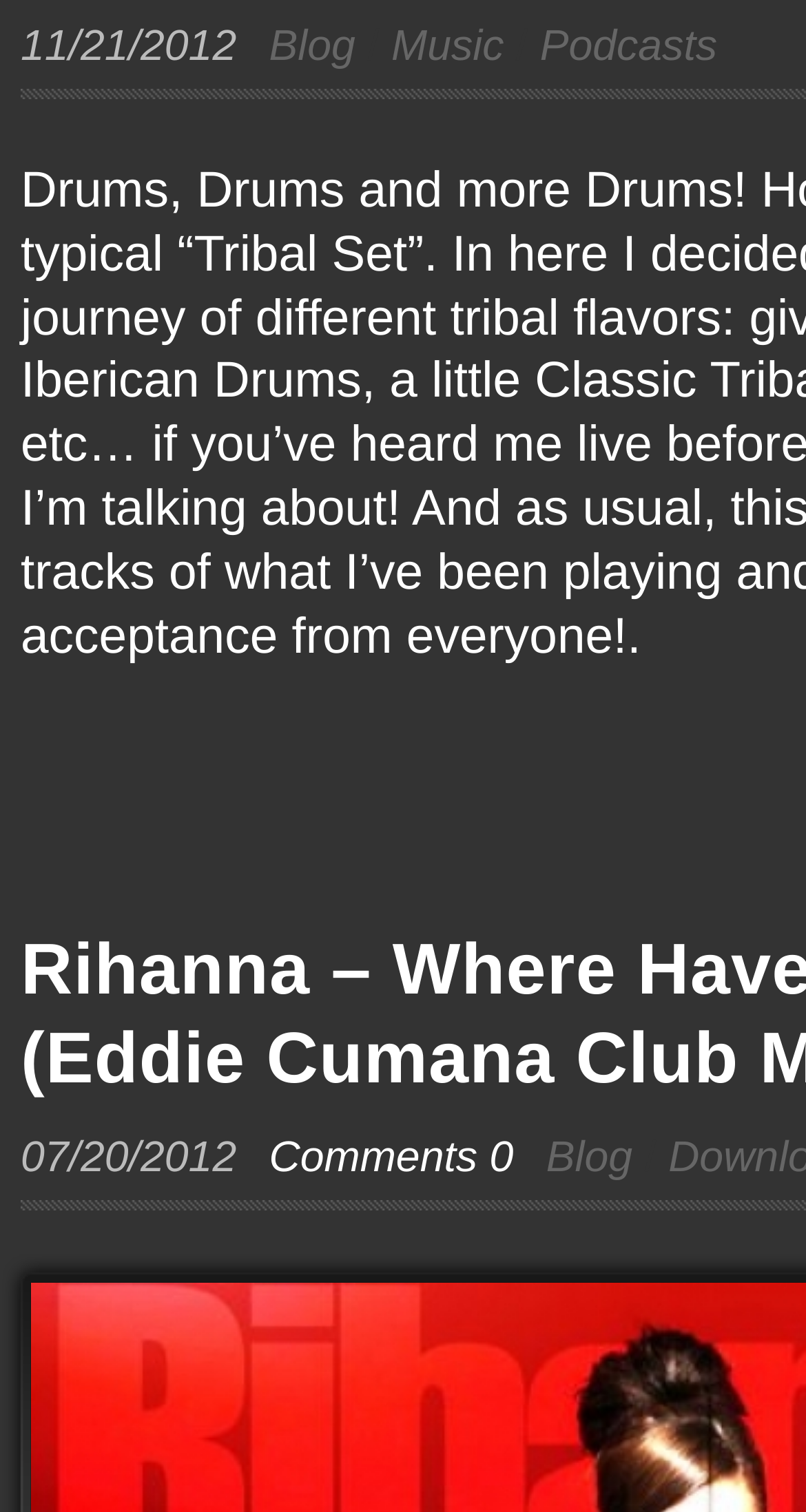How many comments does the blog post have? Observe the screenshot and provide a one-word or short phrase answer.

0